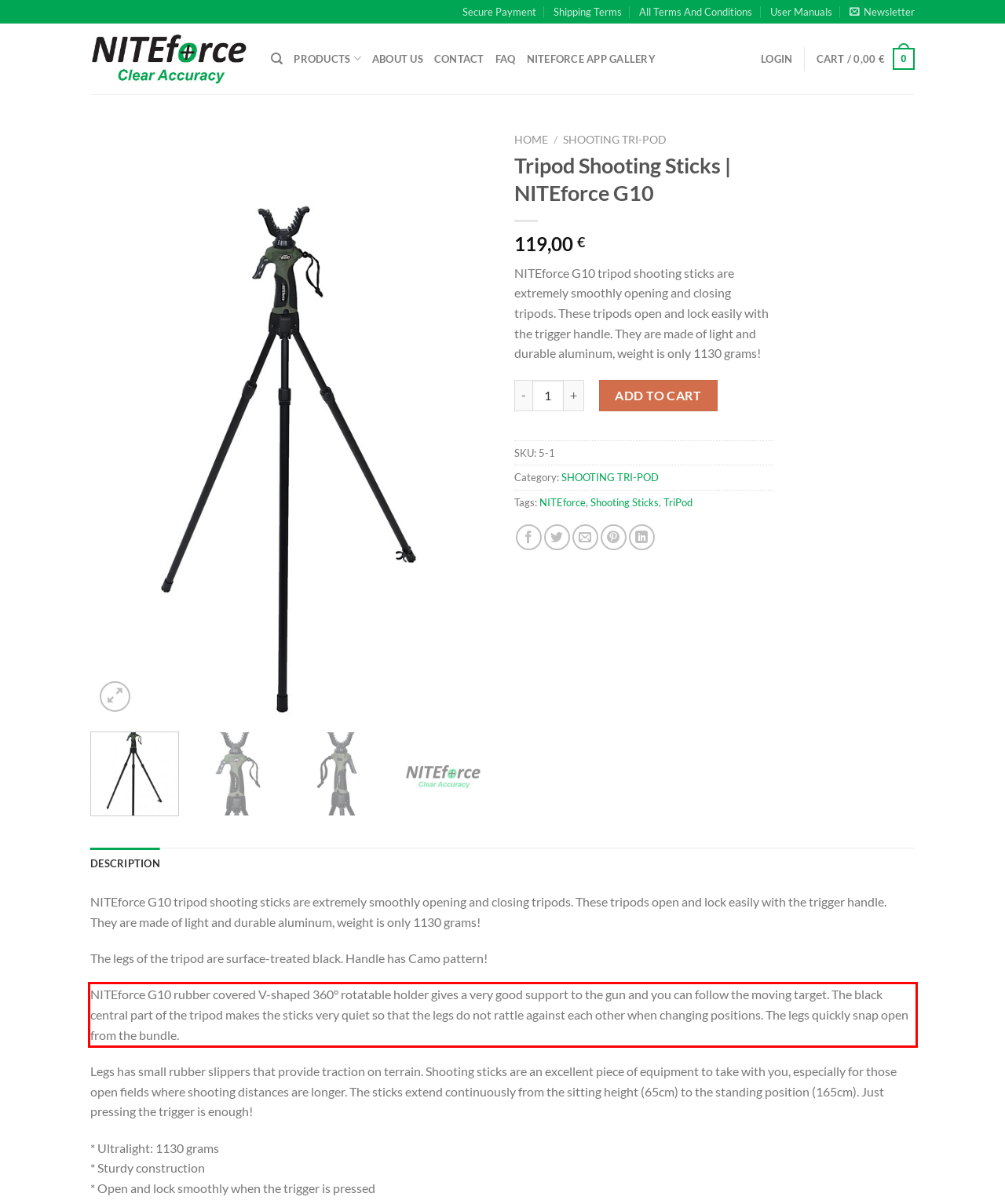Locate the red bounding box in the provided webpage screenshot and use OCR to determine the text content inside it.

NITEforce G10 rubber covered V-shaped 360° rotatable holder gives a very good support to the gun and you can follow the moving target. The black central part of the tripod makes the sticks very quiet so that the legs do not rattle against each other when changing positions. The legs quickly snap open from the bundle.